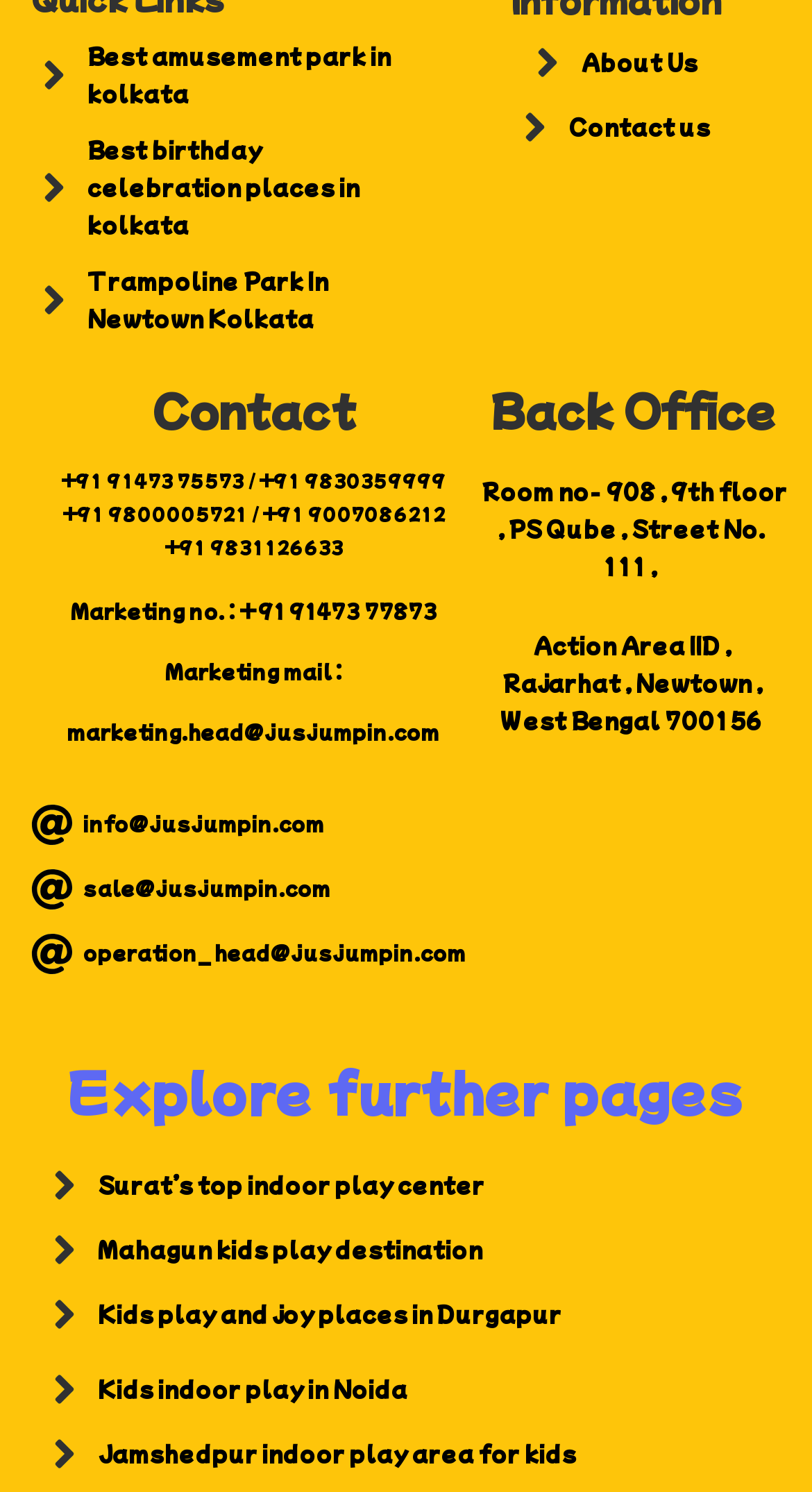Highlight the bounding box of the UI element that corresponds to this description: "Kids indoor play in Noida".

[0.051, 0.909, 0.949, 0.946]